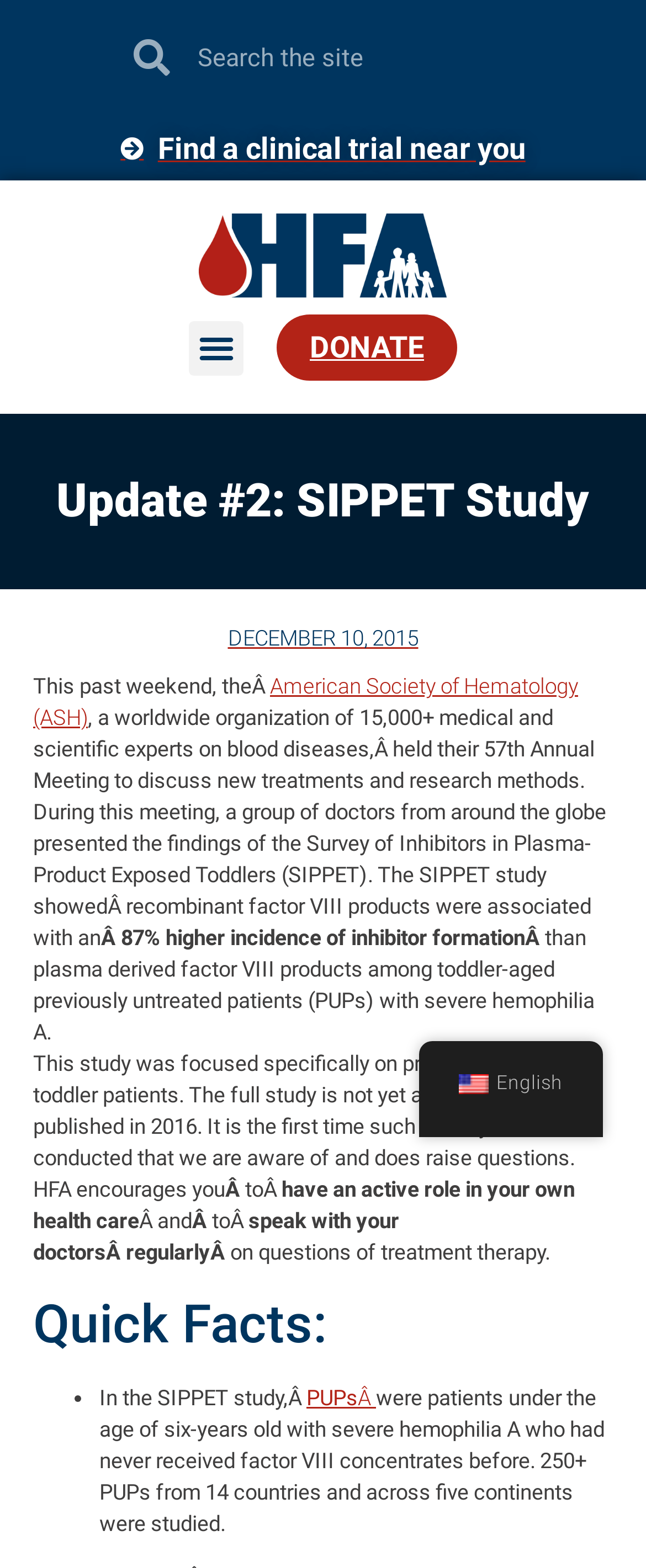Based on the image, provide a detailed response to the question:
What is the name of the study mentioned in the article?

The article mentions the SIPPET study, which is the Survey of Inhibitors in Plasma-Product Exposed Toddlers, as the study that showed recombinant factor VIII products were associated with an 87% higher incidence of inhibitor formation than plasma derived factor VIII products among toddler-aged previously untreated patients with severe hemophilia A.